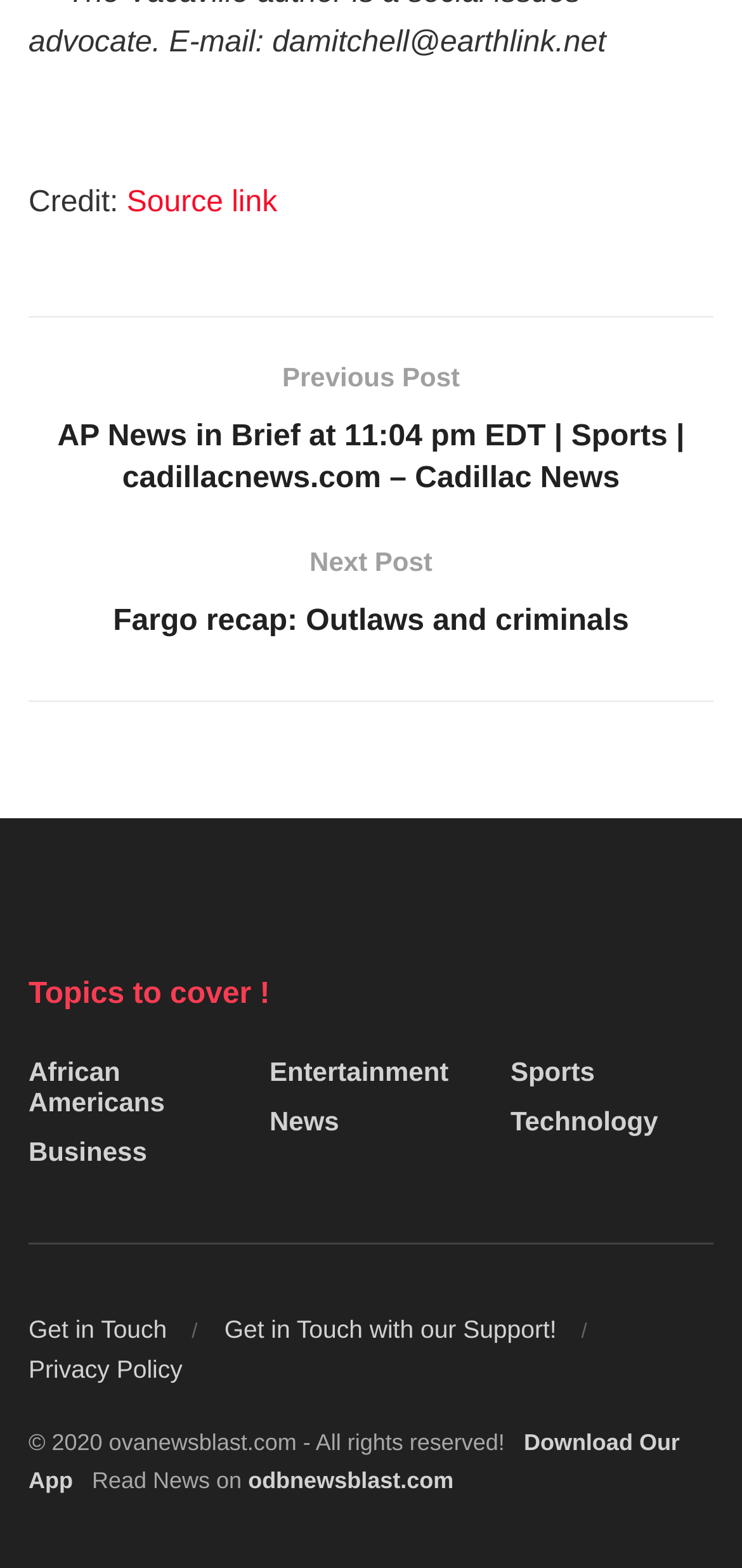Locate the bounding box coordinates of the UI element described by: "Notwendig". Provide the coordinates as four float numbers between 0 and 1, formatted as [left, top, right, bottom].

None